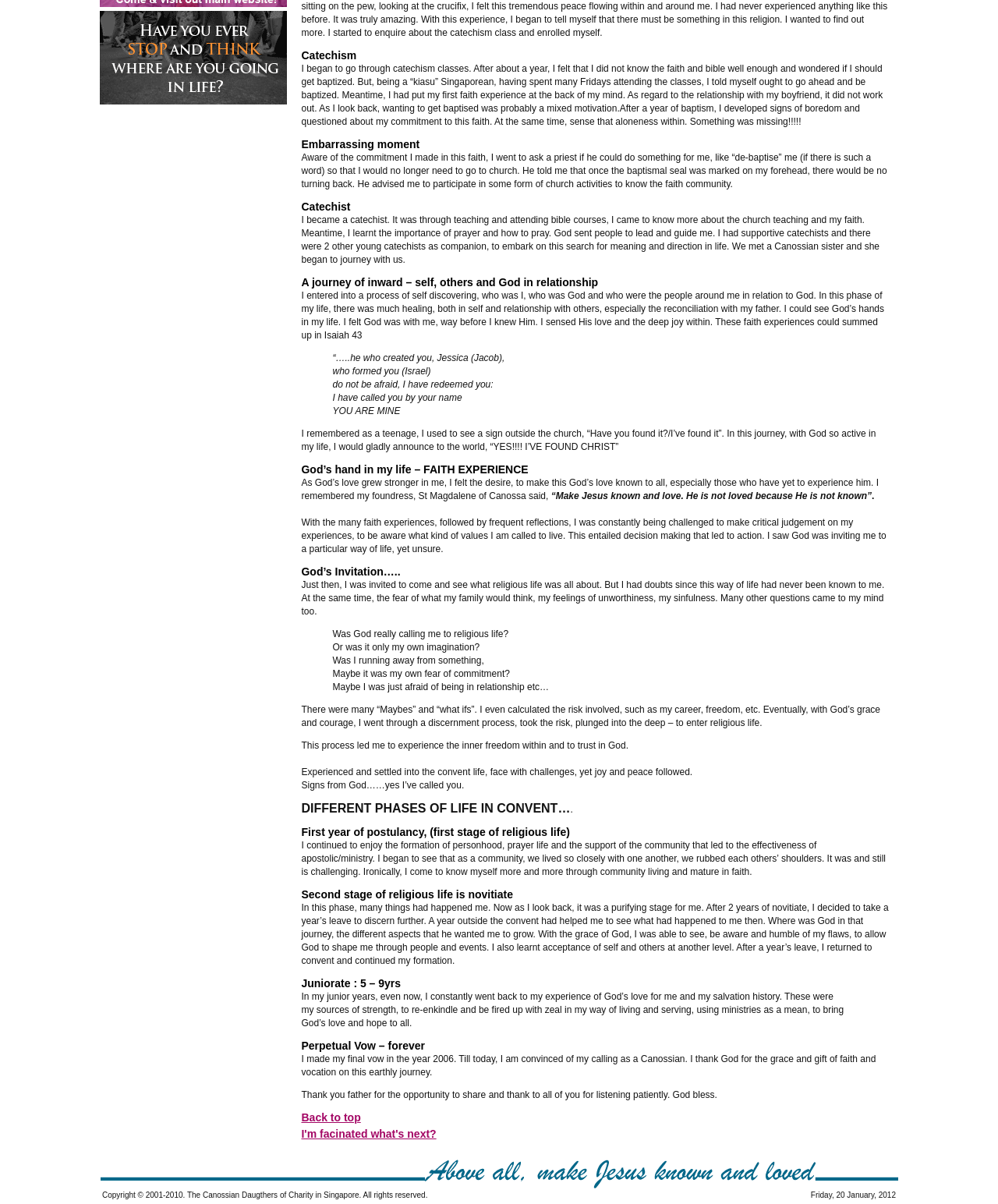Calculate the bounding box coordinates of the UI element given the description: "More Info".

None